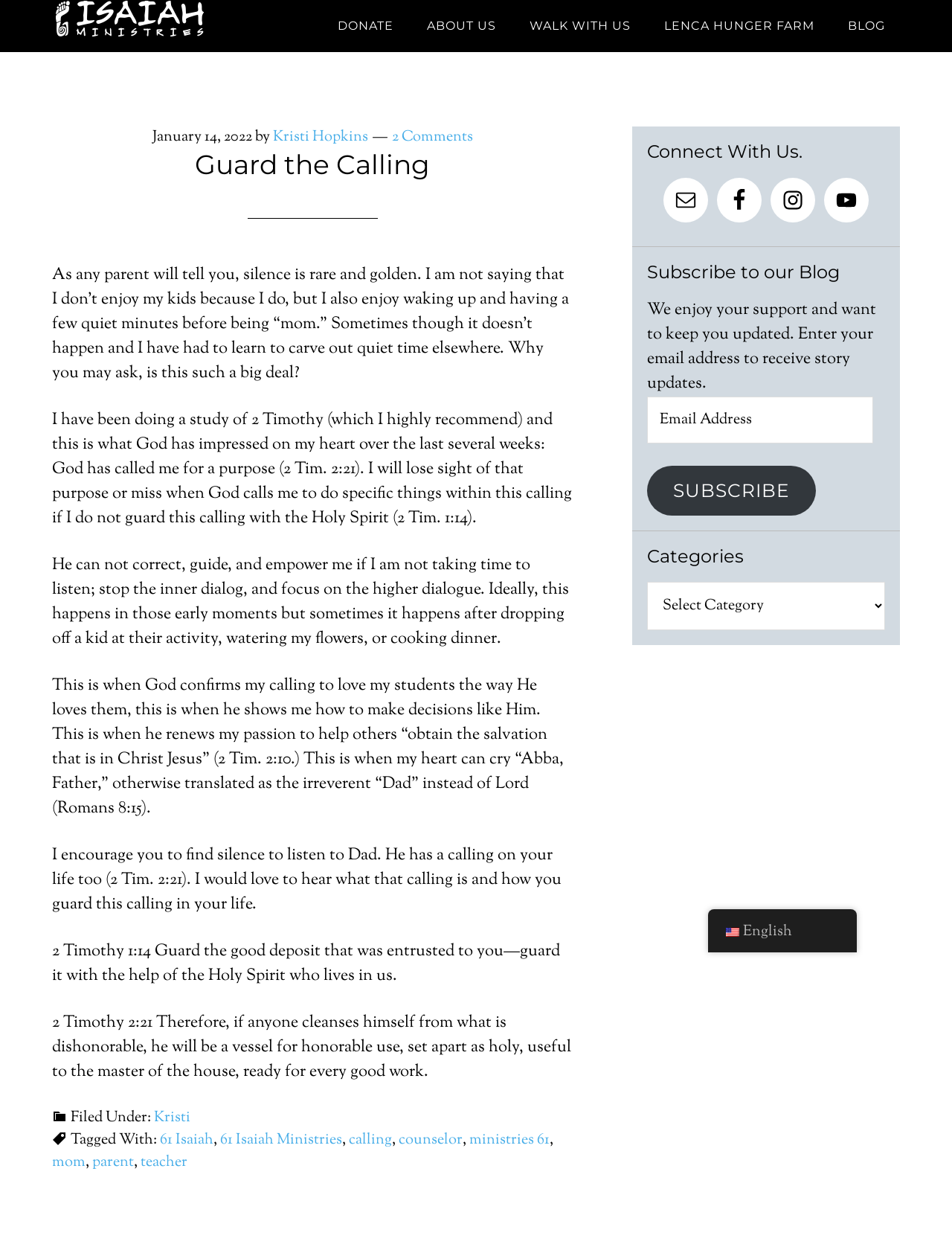Who is the author of the article?
Using the image, give a concise answer in the form of a single word or short phrase.

Kristi Hopkins